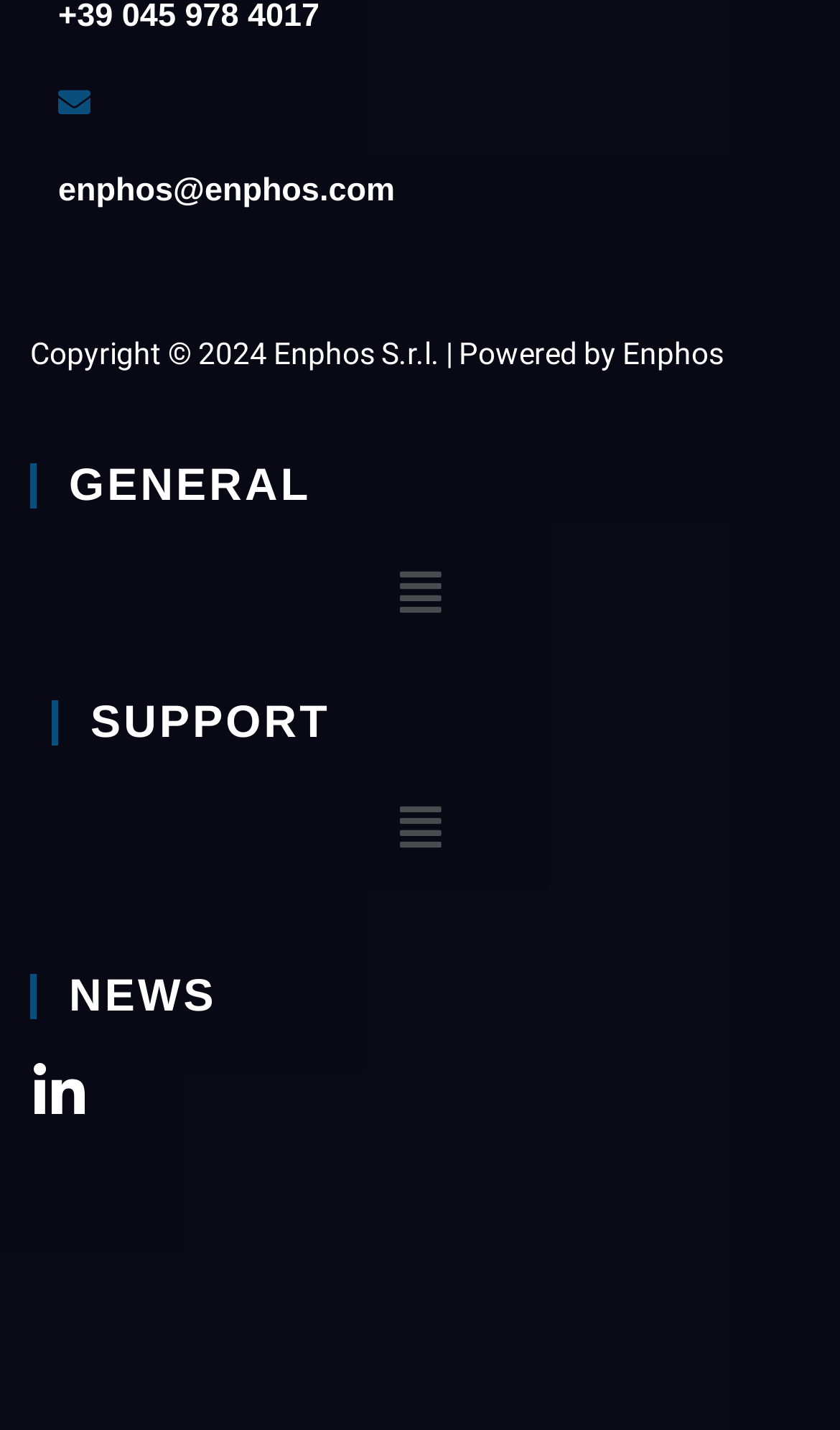Answer with a single word or phrase: 
Is the menu expanded?

False